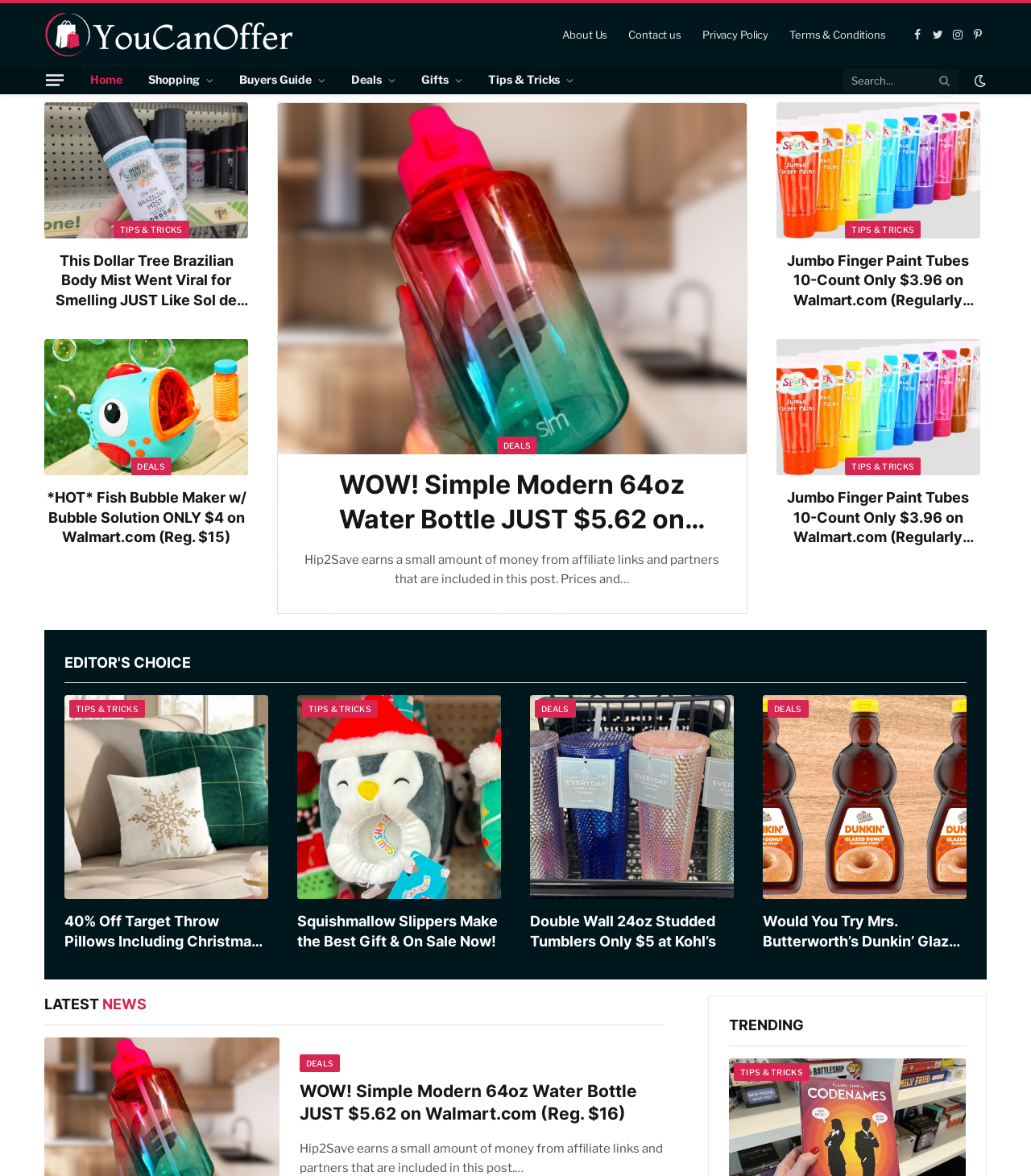Determine the bounding box coordinates for the area you should click to complete the following instruction: "View the 'This Dollar Tree Brazilian Body Mist Went Viral for Smelling JUST Like Sol de Janeiro' article".

[0.043, 0.087, 0.241, 0.203]